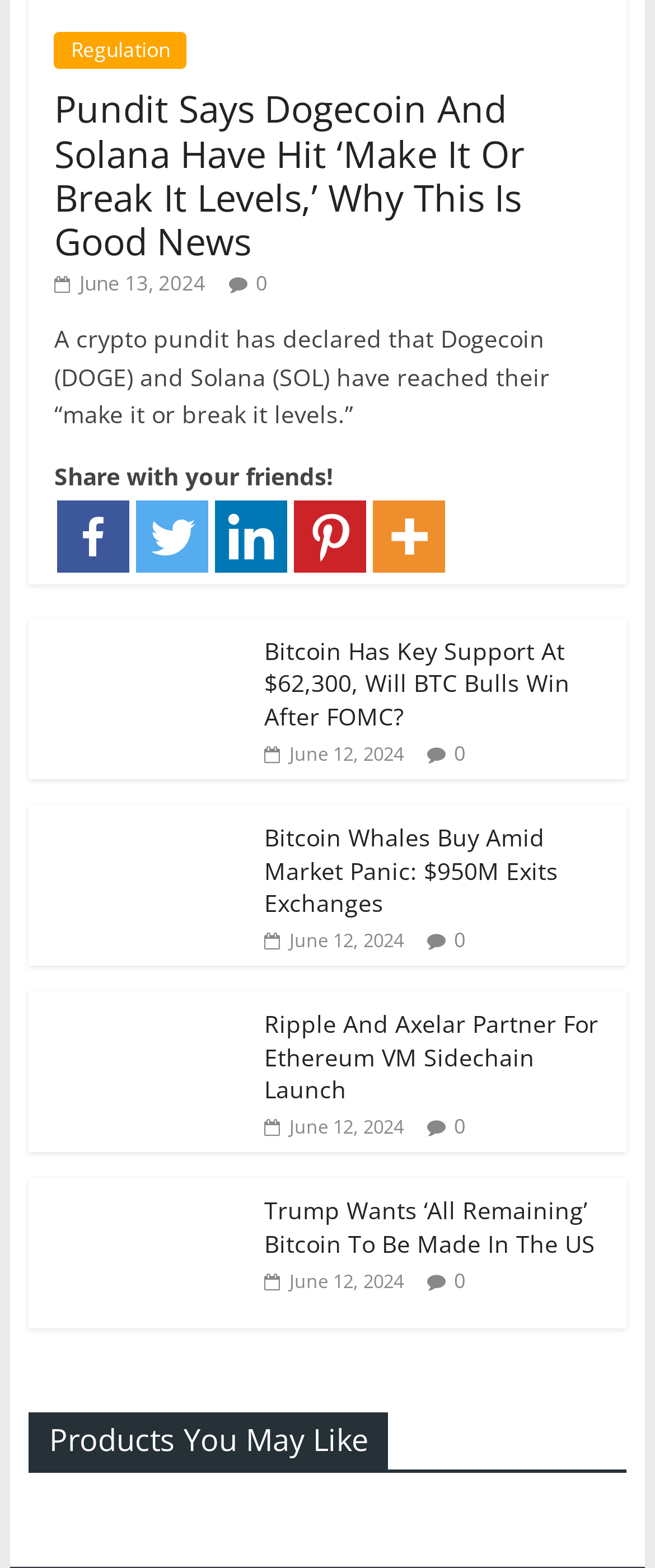Answer succinctly with a single word or phrase:
What is the purpose of the buttons at the bottom of the webpage?

Share with friends